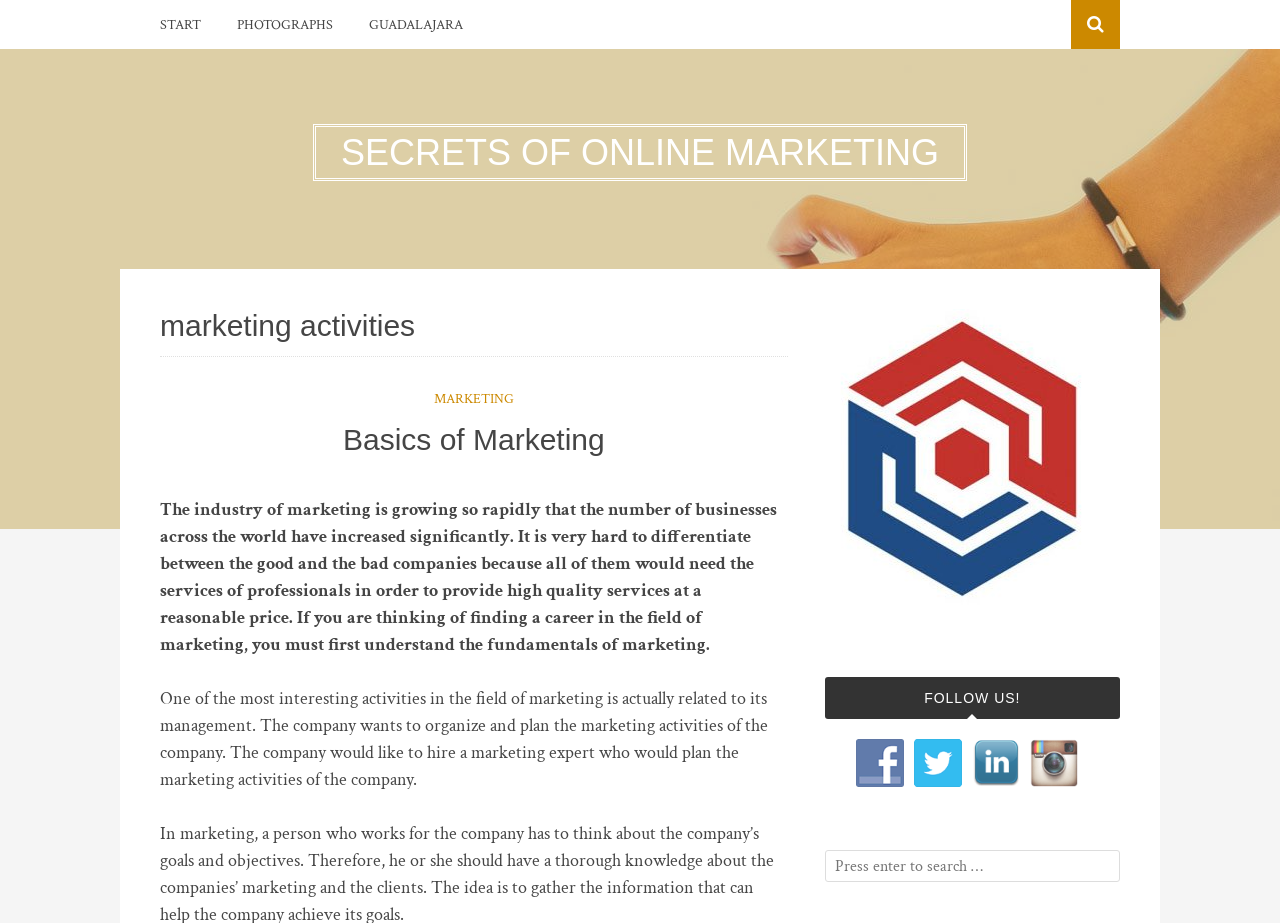Specify the bounding box coordinates for the region that must be clicked to perform the given instruction: "follow on Facebook".

[0.669, 0.801, 0.706, 0.853]